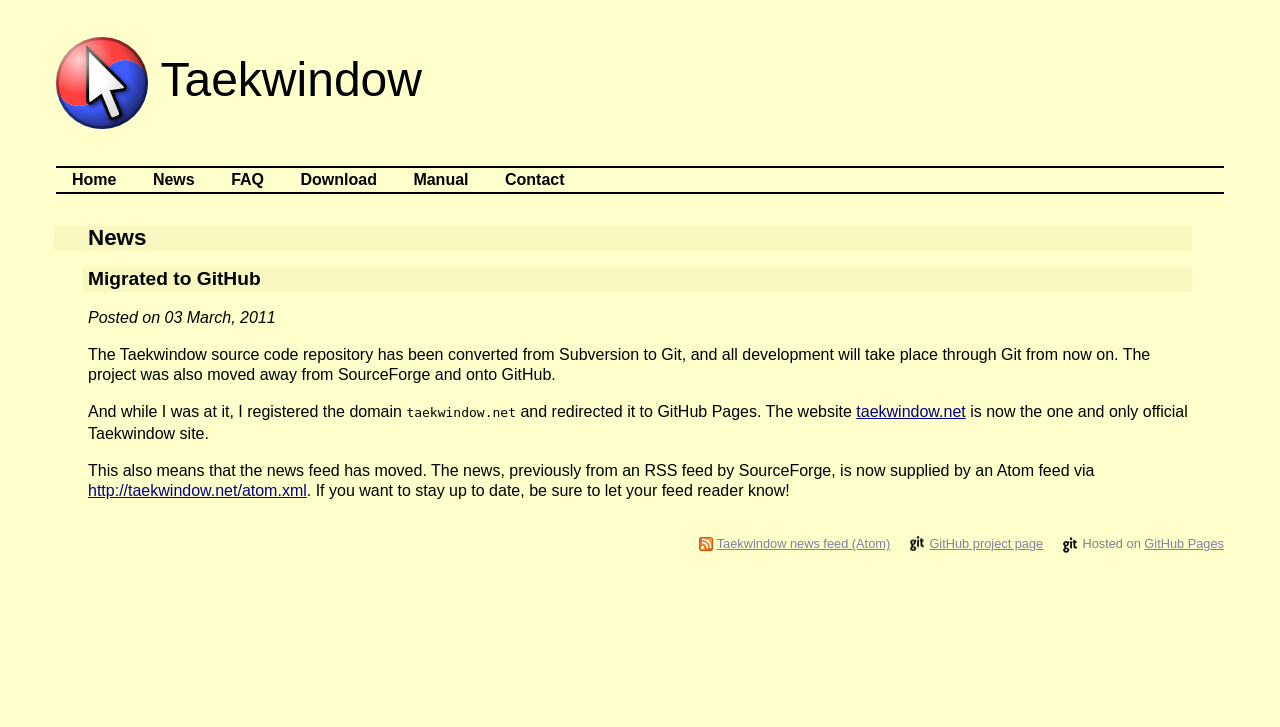Determine the bounding box for the UI element that matches this description: "GitHub project page".

[0.71, 0.738, 0.815, 0.758]